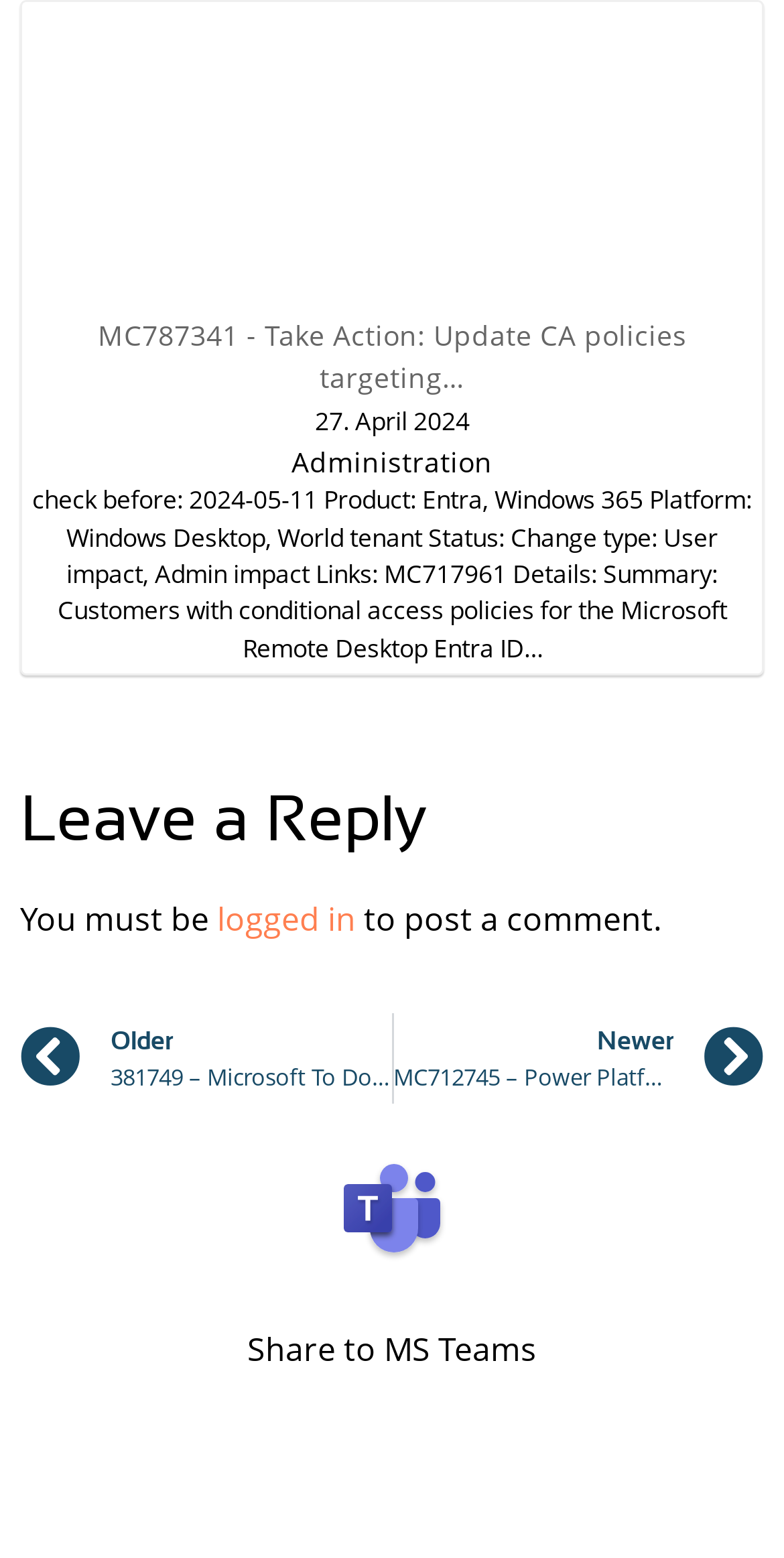What is the status of the change mentioned in the article?
Carefully analyze the image and provide a thorough answer to the question.

I found the status of the change mentioned in the article by reading the StaticText element with the content 'check before: 2024-05-11 Product: Entra, Windows 365 Platform: Windows Desktop, World tenant Status: Change type: User impact, Admin impact Links: MC717961 Details: Summary: Customers with conditional access policies for the Microsoft Remote Desktop Entra ID…' which indicates that the status of the change is 'Change'.